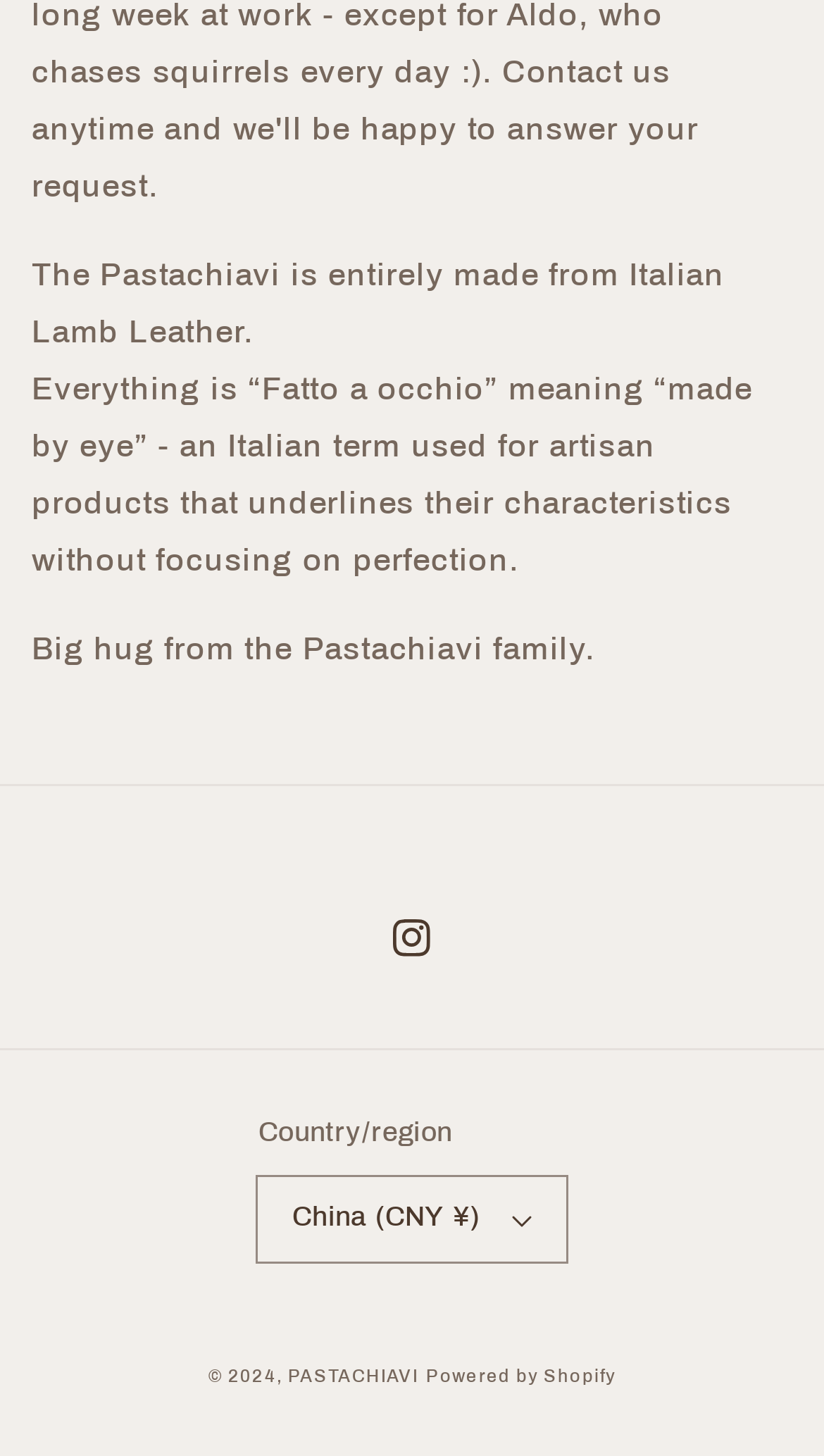Answer the question in one word or a short phrase:
What social media platform is linked?

Instagram